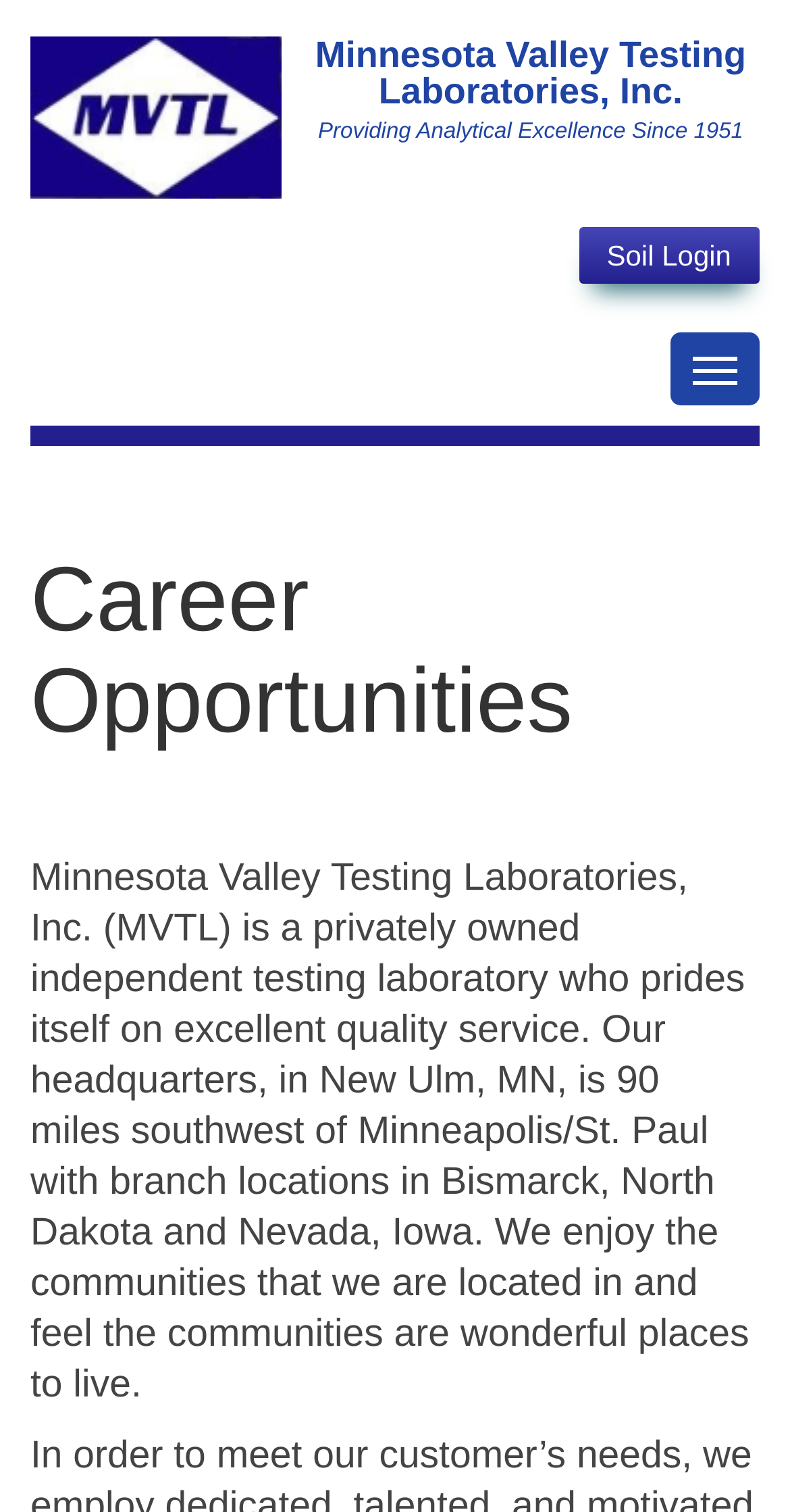Determine the main headline of the webpage and provide its text.

Minnesota Valley Testing Laboratories, Inc.